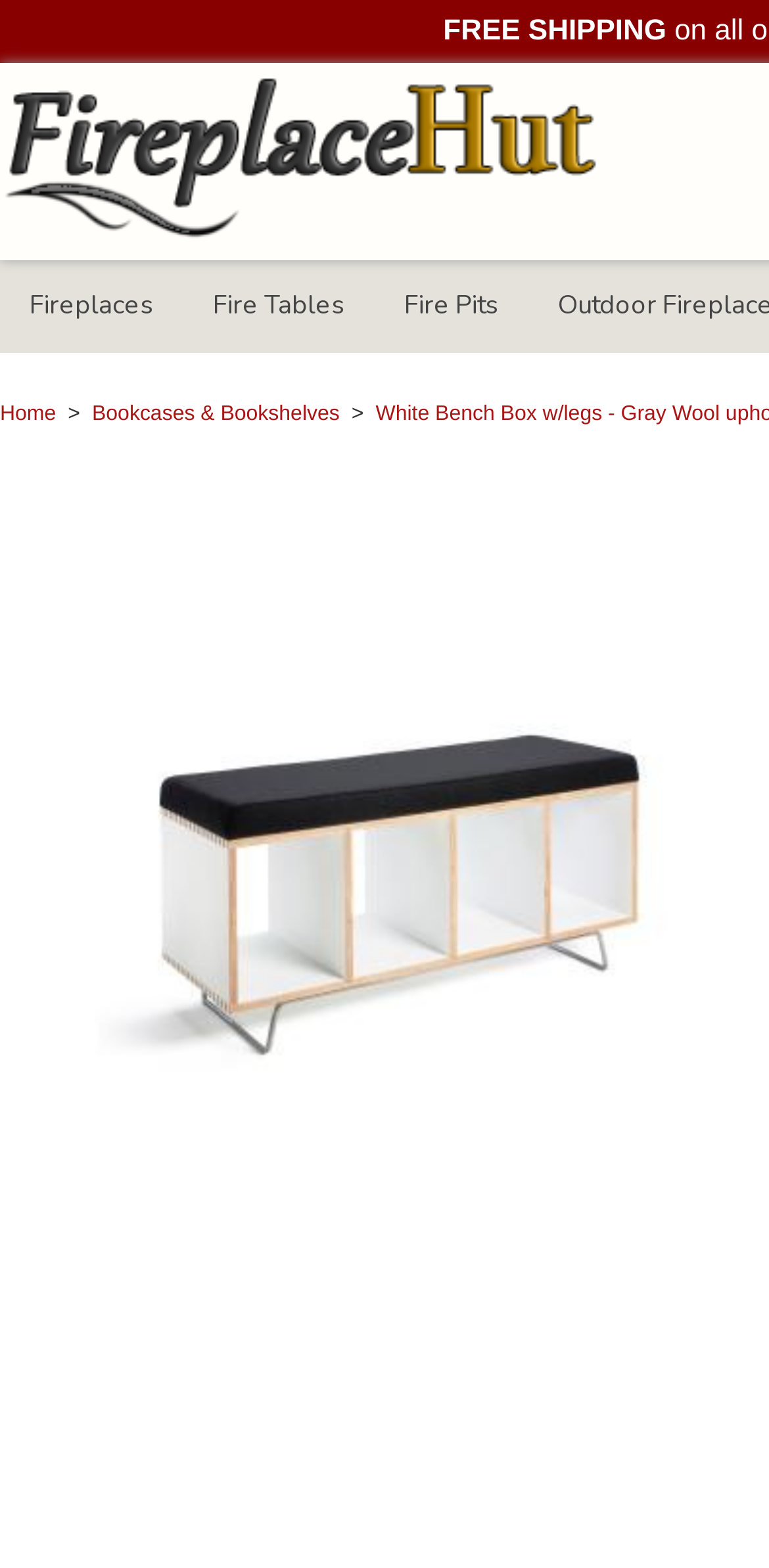Identify the bounding box coordinates for the UI element described as: "Bookcases & Bookshelves". The coordinates should be provided as four floats between 0 and 1: [left, top, right, bottom].

[0.12, 0.256, 0.457, 0.272]